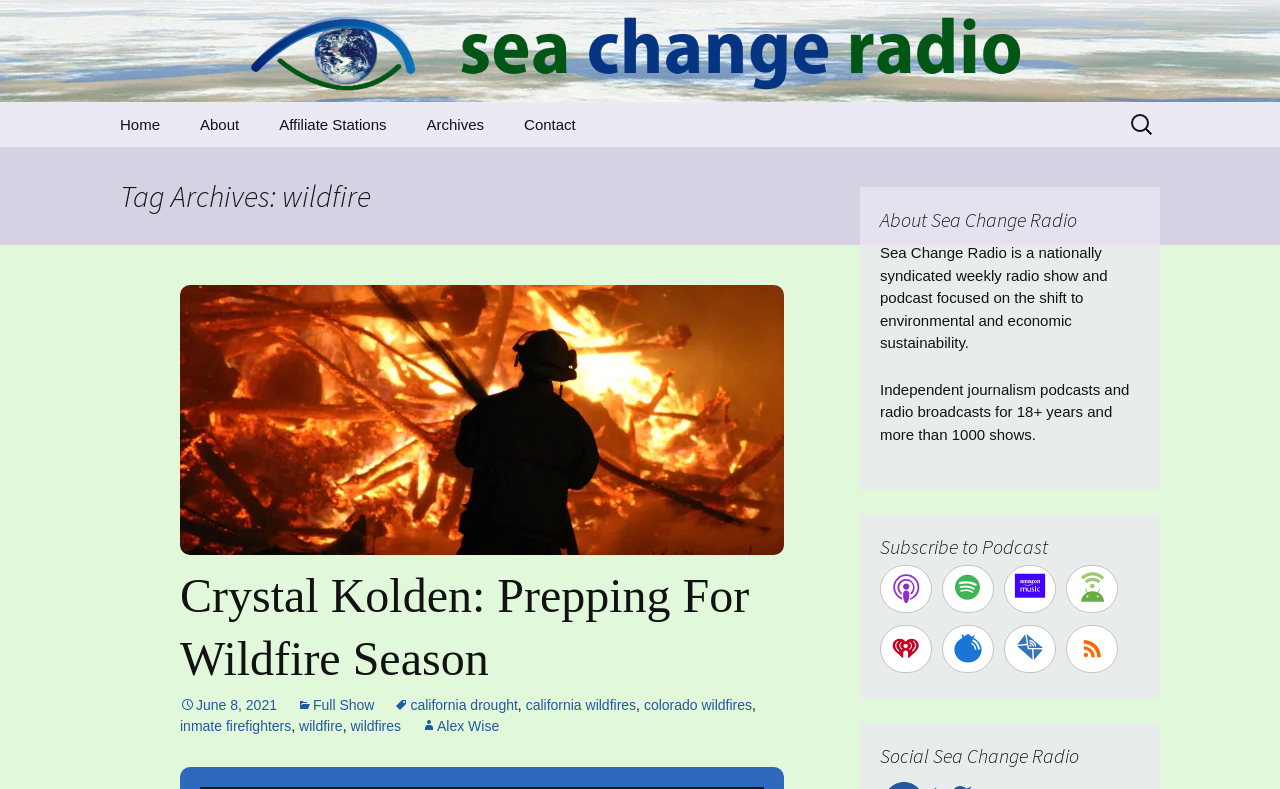What is the focus of Sea Change Radio?
Give a detailed response to the question by analyzing the screenshot.

The focus of Sea Change Radio can be found in the StaticText element 'Sea Change Radio is a nationally syndicated weekly radio show and podcast focused on the shift to environmental and economic sustainability'.